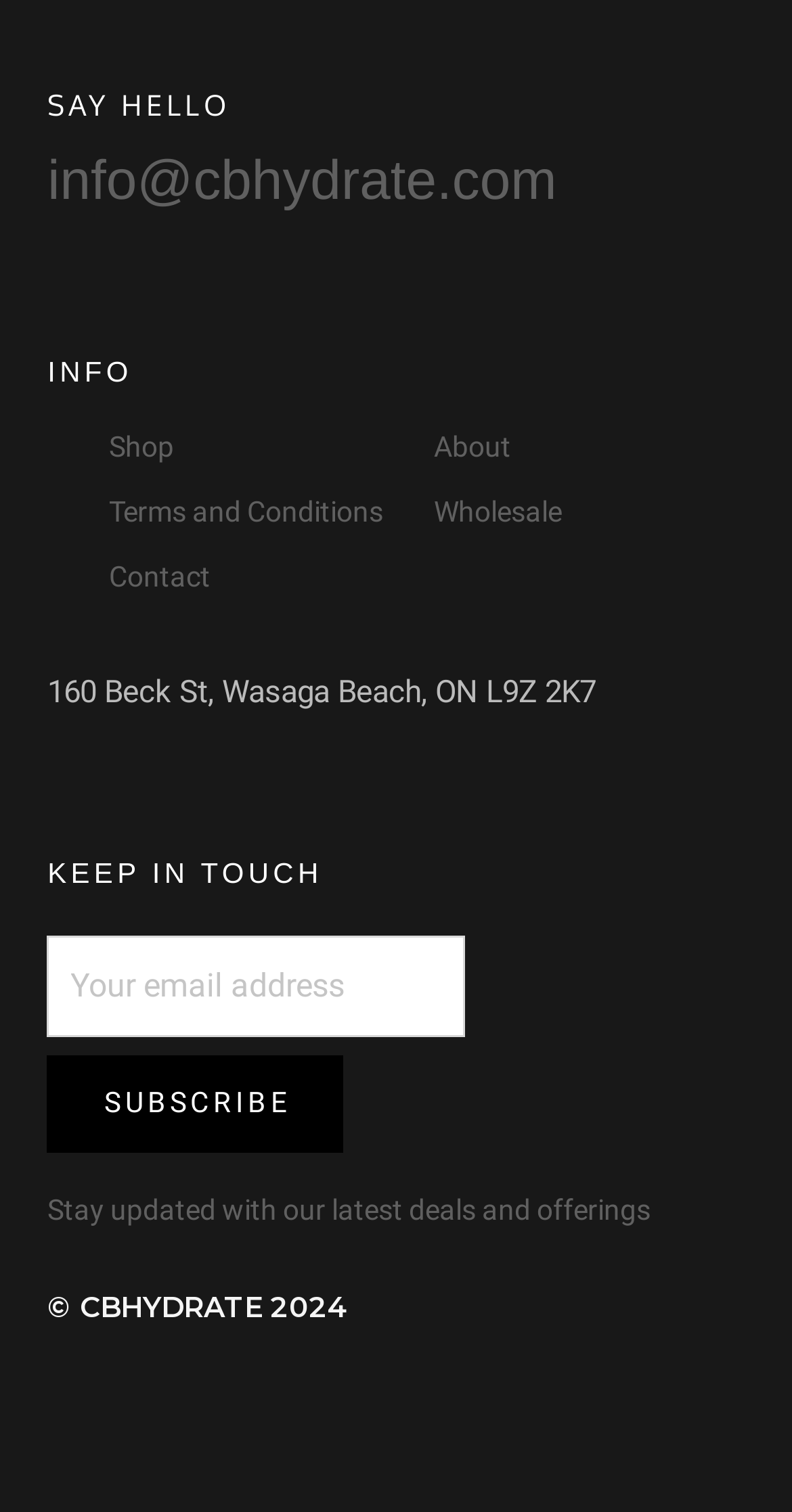Bounding box coordinates must be specified in the format (top-left x, top-left y, bottom-right x, bottom-right y). All values should be floating point numbers between 0 and 1. What are the bounding box coordinates of the UI element described as: Other

None